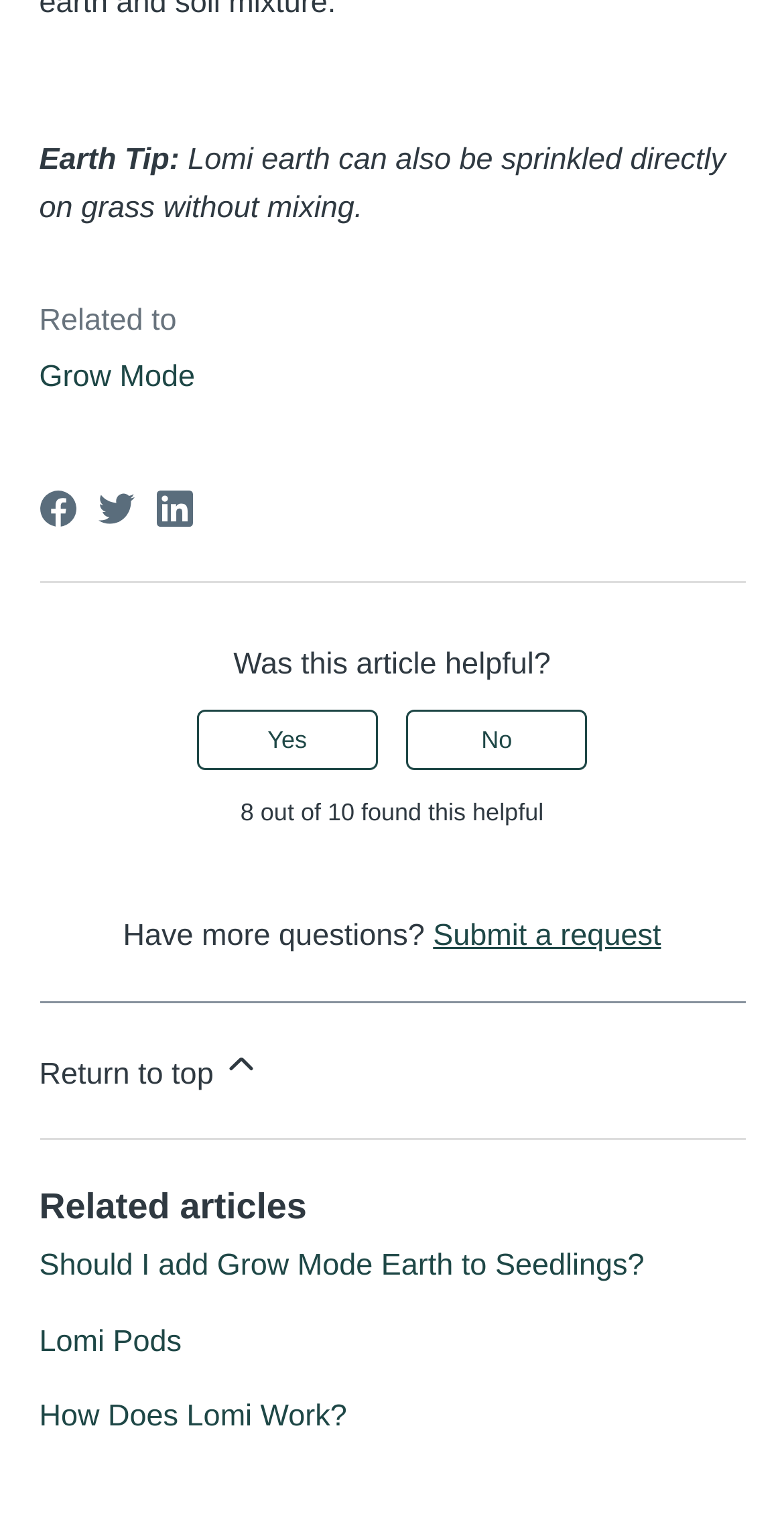What is the purpose of the buttons 'This article was helpful' and 'This article was not helpful'?
Offer a detailed and full explanation in response to the question.

The buttons 'This article was helpful' and 'This article was not helpful' are likely used to collect feedback from readers about the usefulness of the article, as they are accompanied by a heading 'Was this article helpful?' and a statistic '8 out of 10 found this helpful'.